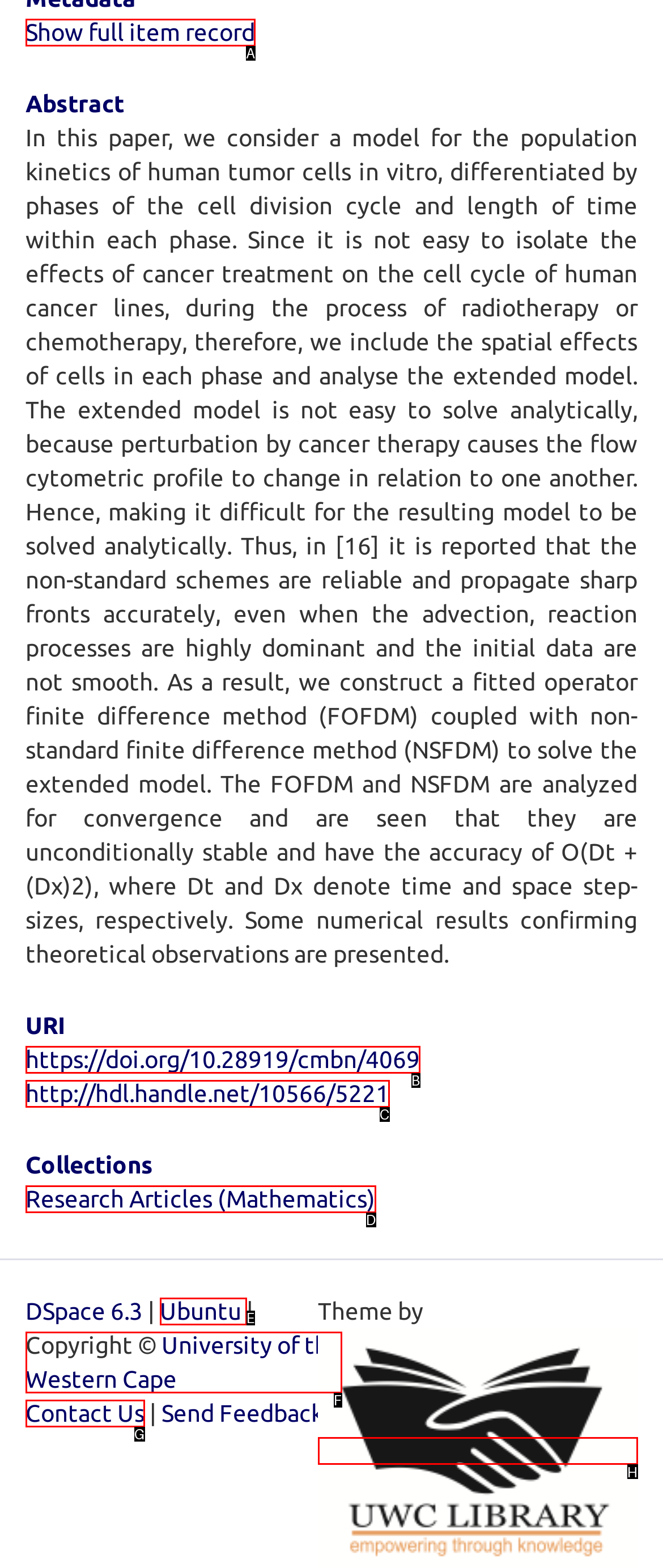Please select the letter of the HTML element that fits the description: Show full item record. Answer with the option's letter directly.

A